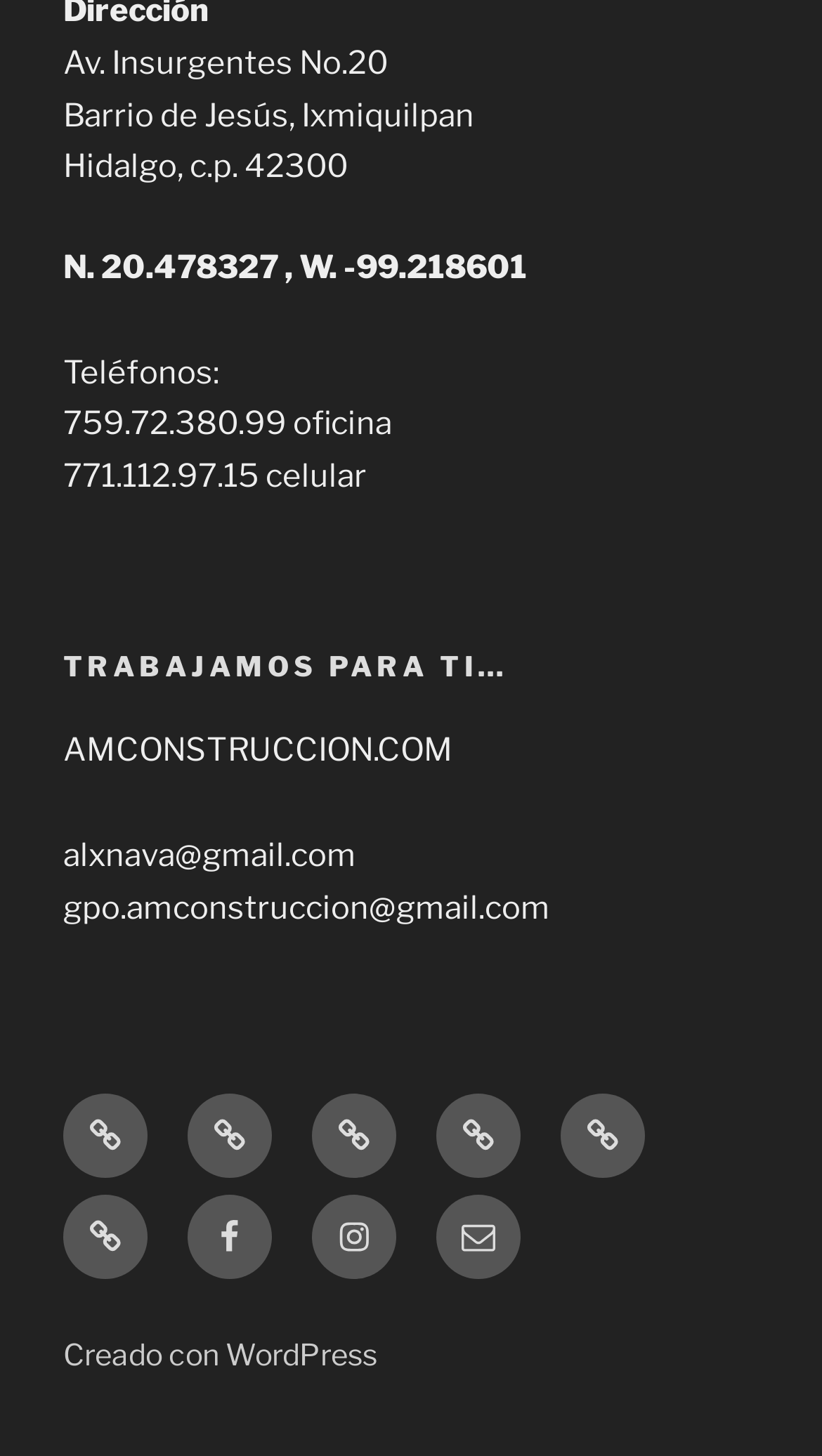What is the email address of the company?
From the screenshot, provide a brief answer in one word or phrase.

alxnava@gmail.com